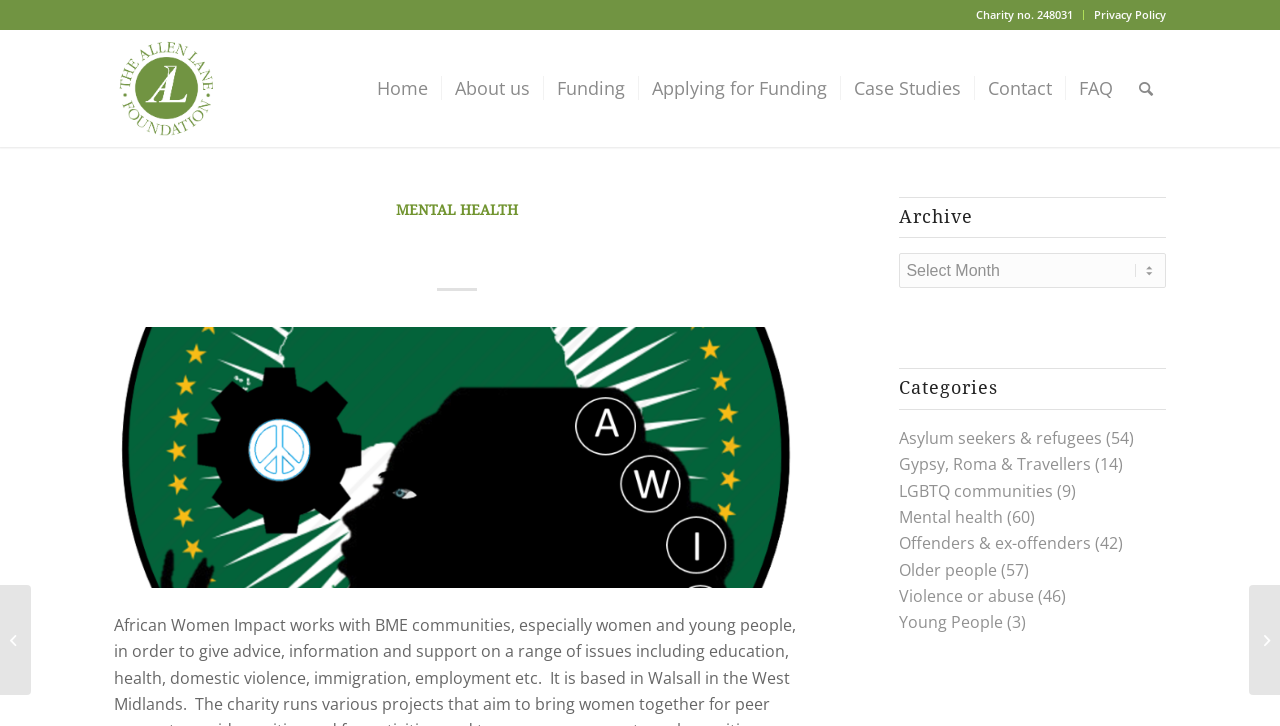Locate the bounding box coordinates of the element that needs to be clicked to carry out the instruction: "Click on the 'Charity no. 248031' menu item". The coordinates should be given as four float numbers ranging from 0 to 1, i.e., [left, top, right, bottom].

[0.755, 0.014, 0.847, 0.028]